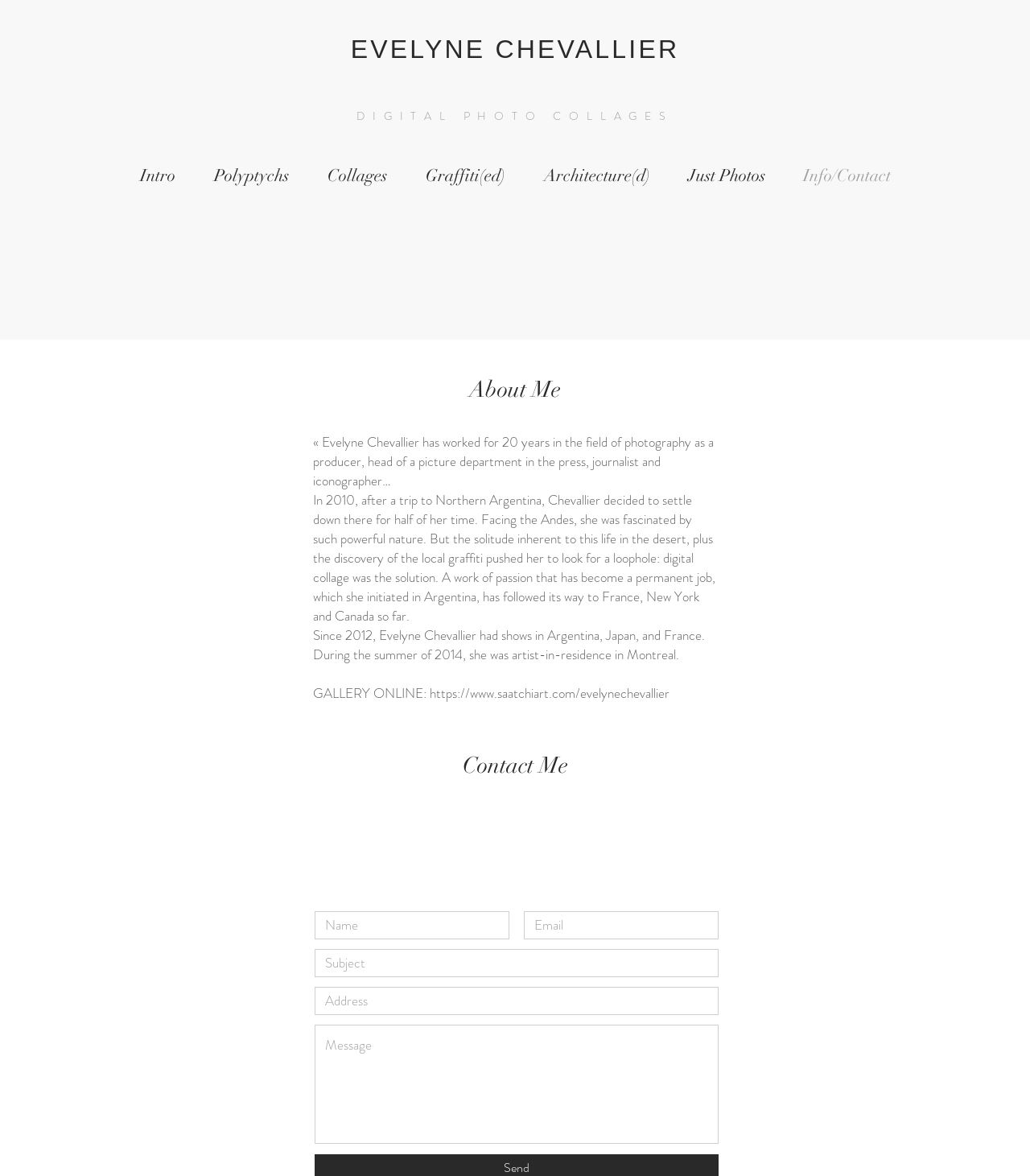Offer a meticulous caption that includes all visible features of the webpage.

The webpage is about Evelyne Chevallier, a digital photo collage artist. At the top, there are two links: "EVELYNE CHEVALLIER" and "DIGITAL PHOTO COLLAGES". Below these links, there is a navigation menu with eight links: "Intro", "Polyptychs", "Collages", "Graffiti(ed)", "Architecture(d)", "Just Photos", and "Info/Contact".

The main content of the page is divided into two sections. The first section is about the artist, with a heading "About Me". Below the heading, there are three paragraphs of text describing Evelyne Chevallier's background, her experience, and her artistic journey. 

Following the text, there is a link to her online gallery on Saatchi Art. The second section is a contact form, with a heading "Contact Me". The form has five text boxes: "Name", "Email", "Subject", "Address", and a message box. All of these fields are required to be filled in.

Overall, the webpage provides an introduction to Evelyne Chevallier's artistic work and offers a way for visitors to get in touch with her.